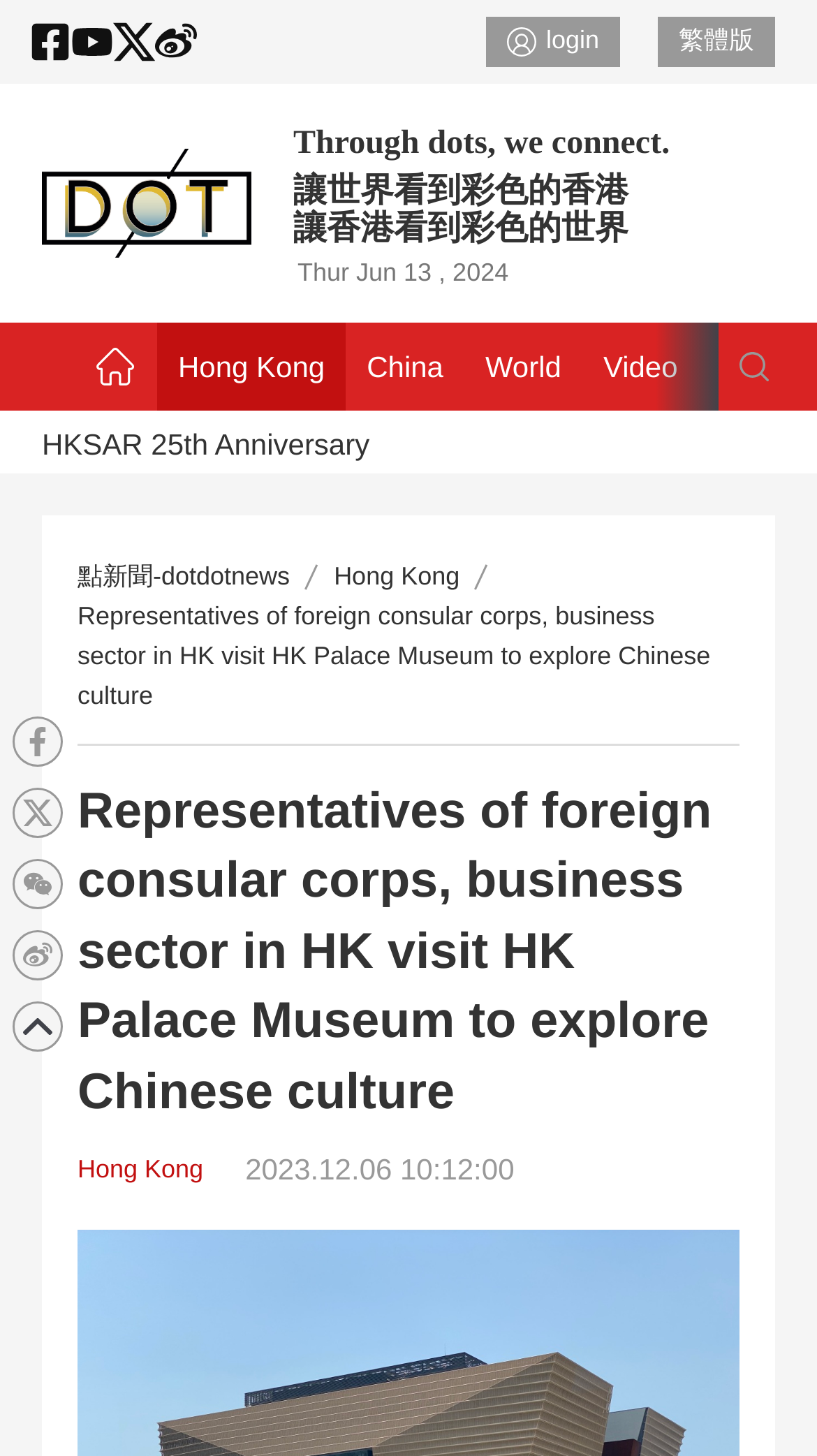Determine the bounding box coordinates for the area you should click to complete the following instruction: "Click the Facebook link".

[0.036, 0.006, 0.087, 0.052]